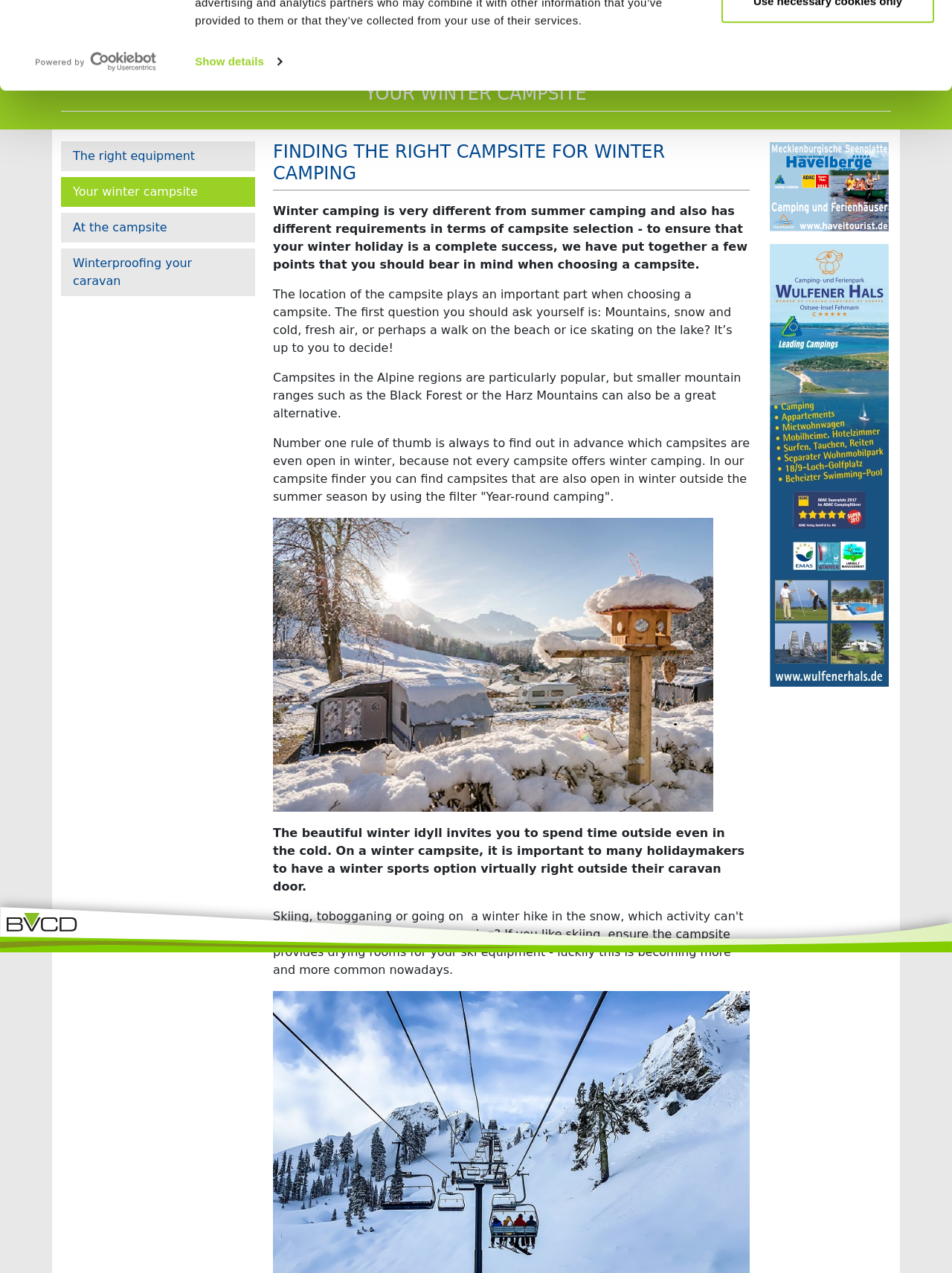Please find the bounding box coordinates of the element that you should click to achieve the following instruction: "Click the 'HOME' link". The coordinates should be presented as four float numbers between 0 and 1: [left, top, right, bottom].

[0.064, 0.028, 0.114, 0.051]